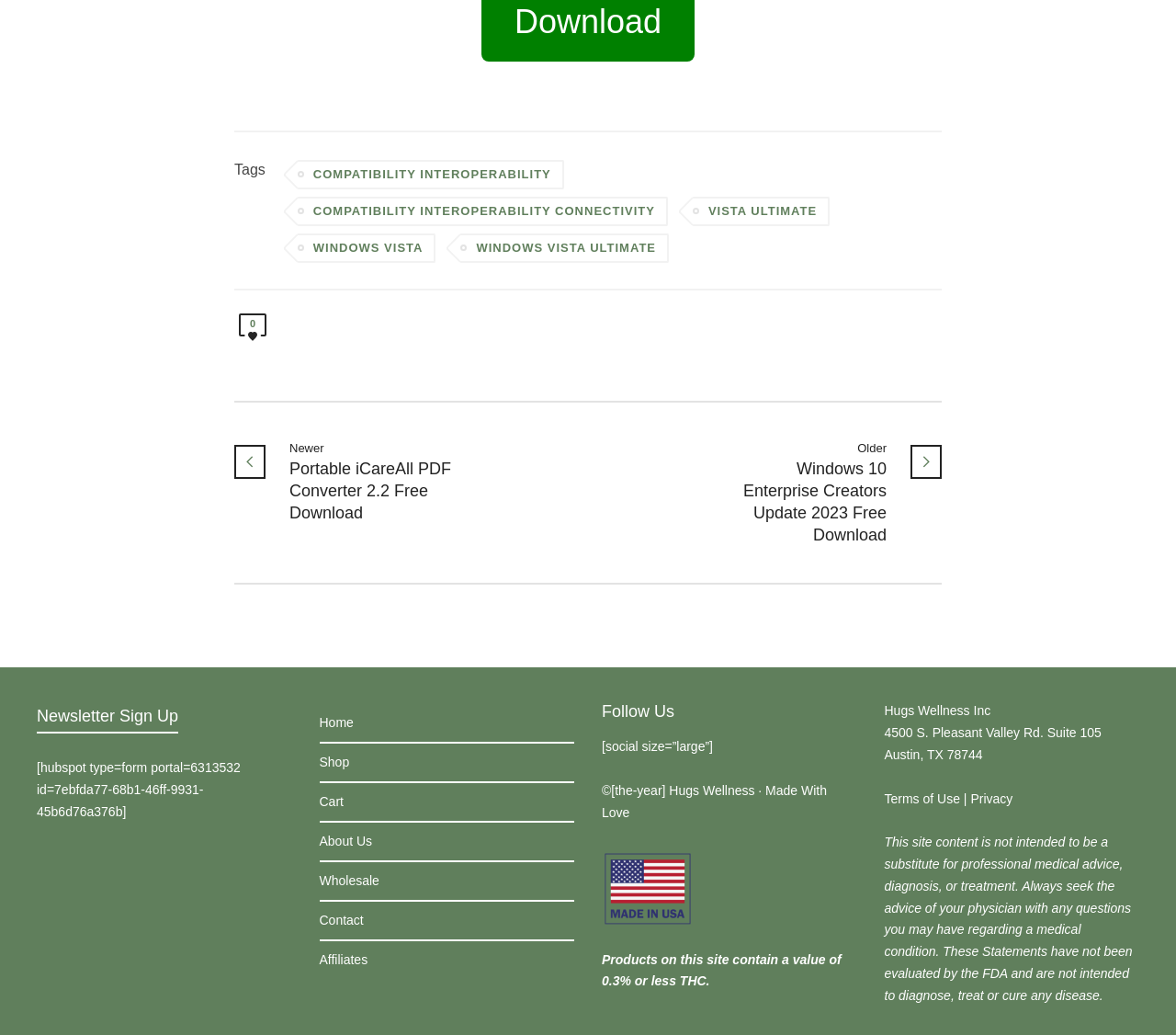What is the purpose of the 'Terms of Use' and 'Privacy' links?
Ensure your answer is thorough and detailed.

The 'Terms of Use' and 'Privacy' links are located at the bottom of the webpage, and they are separated by a vertical bar. This suggests that they are related to legal information, possibly providing users with details about the website's terms of use and privacy policies.